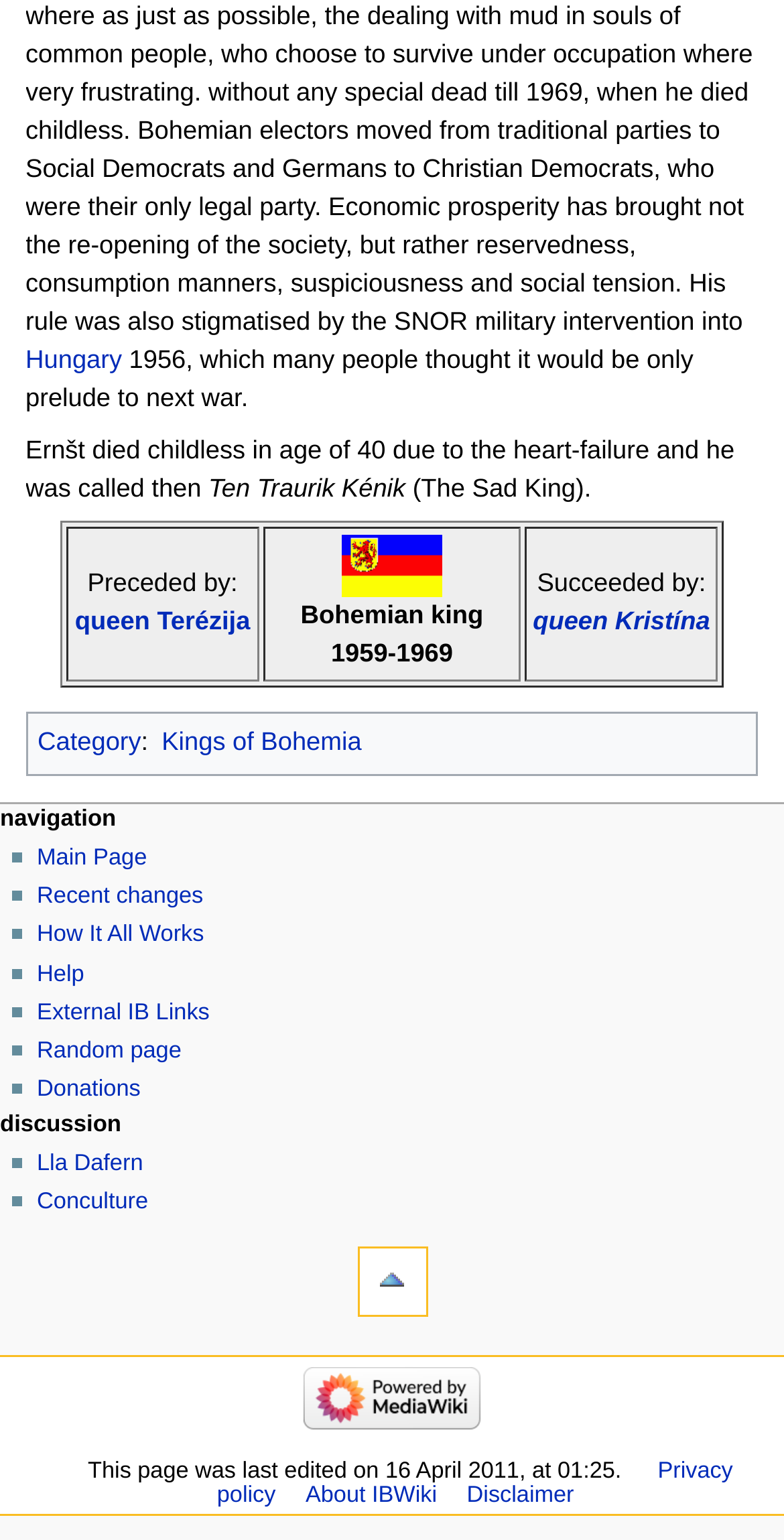Identify the bounding box coordinates of the HTML element based on this description: "About IBWiki".

[0.39, 0.963, 0.557, 0.979]